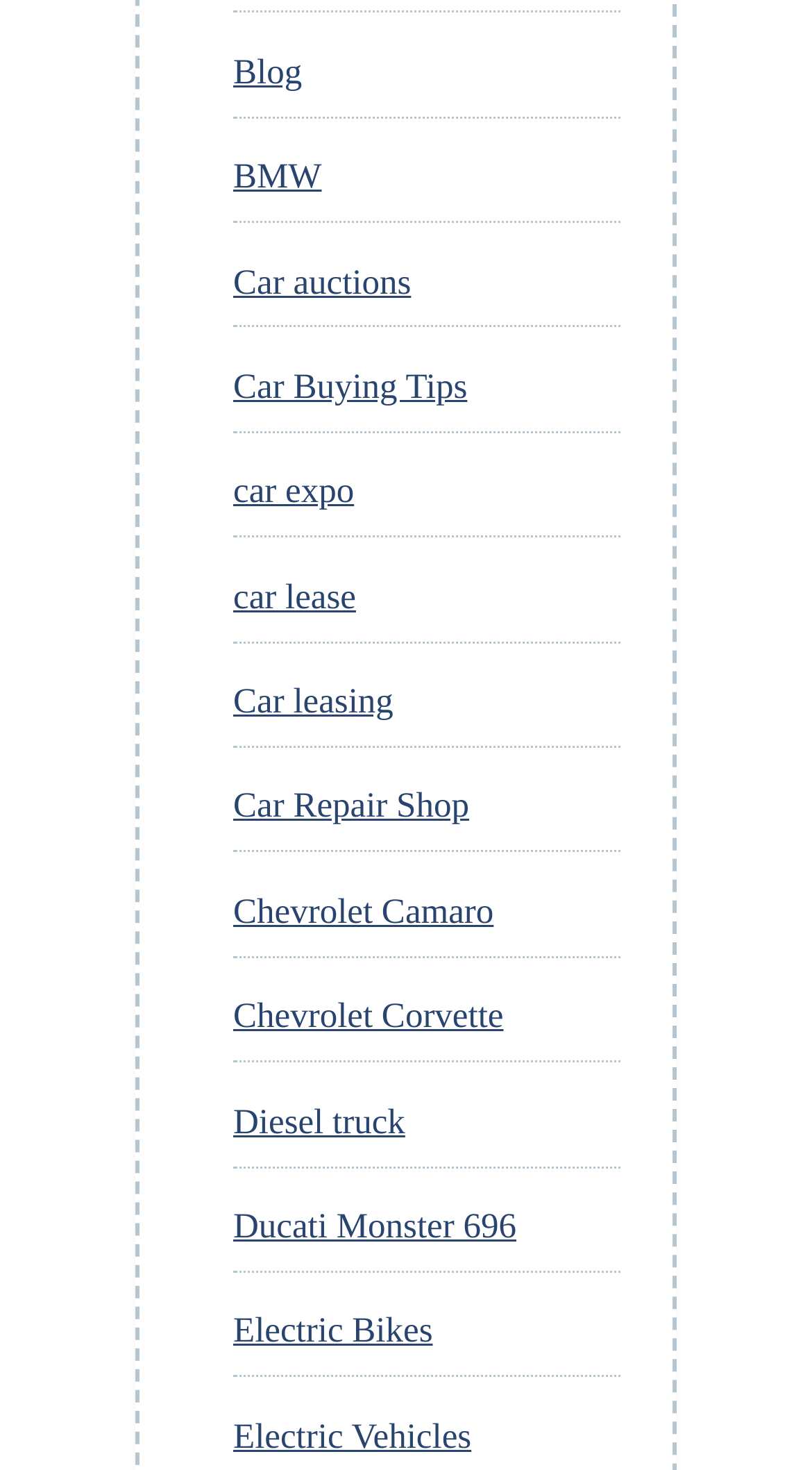Please determine the bounding box coordinates of the element's region to click for the following instruction: "Visit the blog".

[0.287, 0.035, 0.372, 0.062]